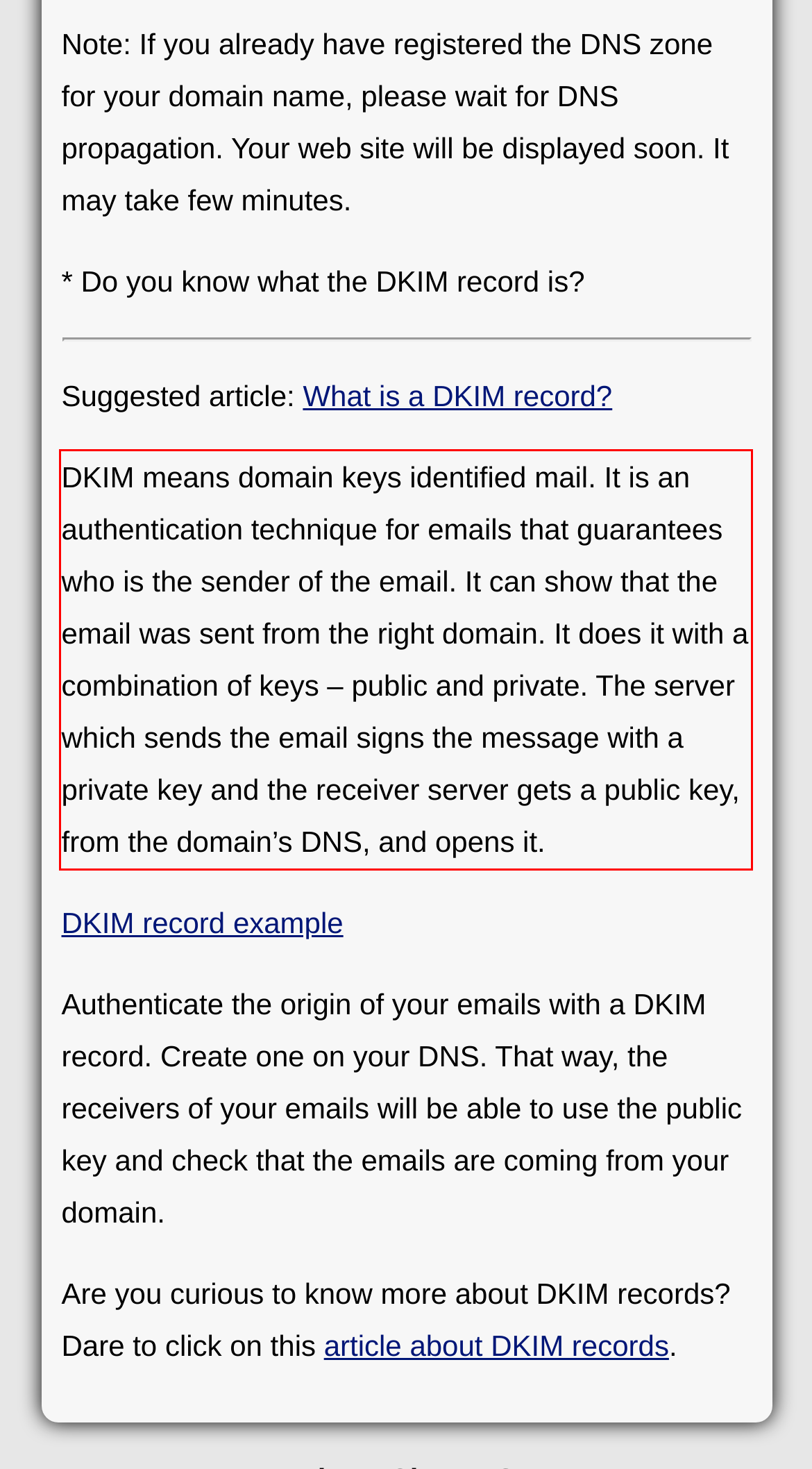You are provided with a webpage screenshot that includes a red rectangle bounding box. Extract the text content from within the bounding box using OCR.

DKIM means domain keys identified mail. It is an authentication technique for emails that guarantees who is the sender of the email. It can show that the email was sent from the right domain. It does it with a combination of keys – public and private. The server which sends the email signs the message with a private key and the receiver server gets a public key, from the domain’s DNS, and opens it.